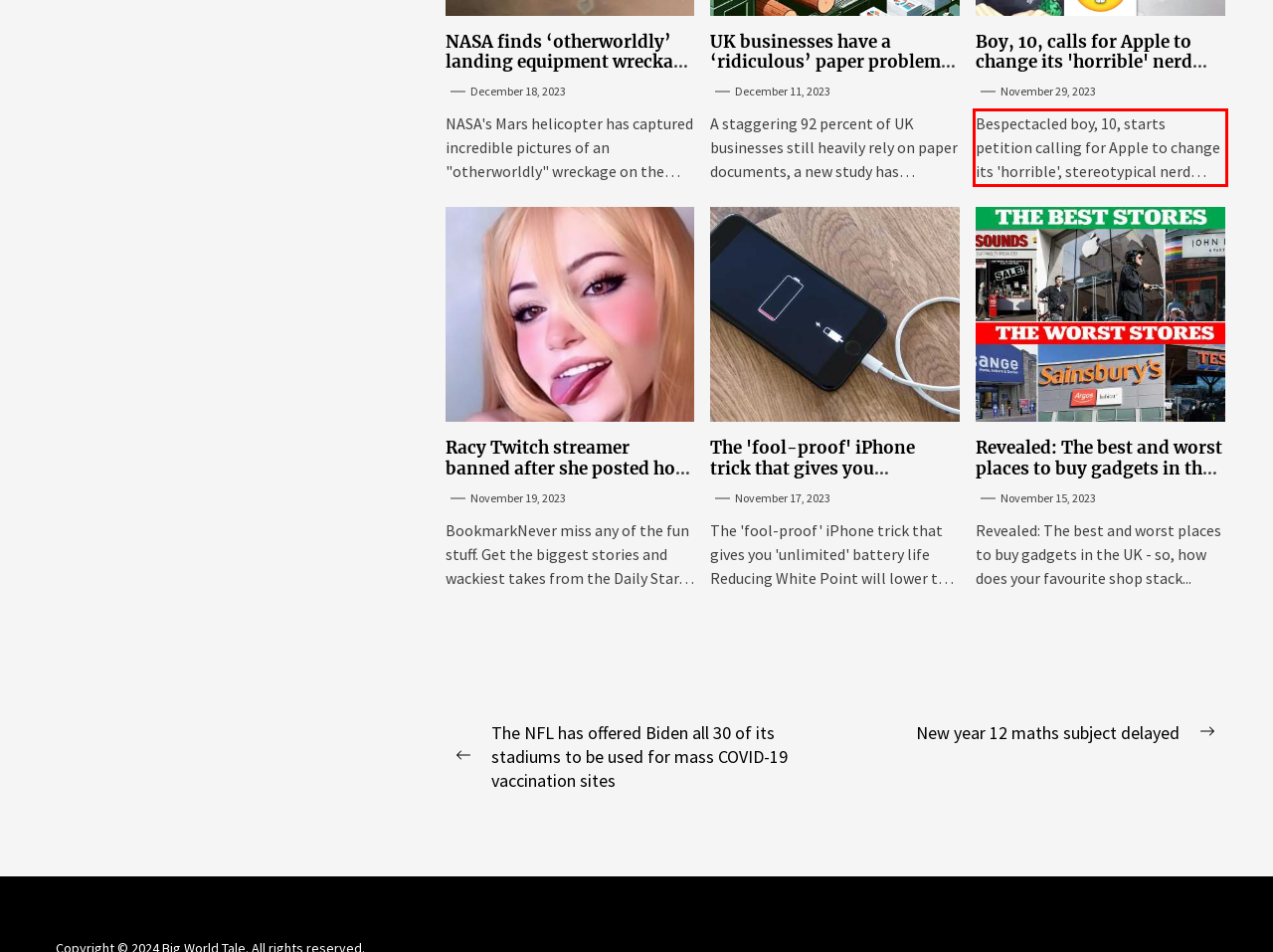Look at the screenshot of the webpage, locate the red rectangle bounding box, and generate the text content that it contains.

Bespectacled boy, 10, starts petition calling for Apple to change its 'horrible', stereotypical nerd emoji Teddy Cottle, 10, has launched...